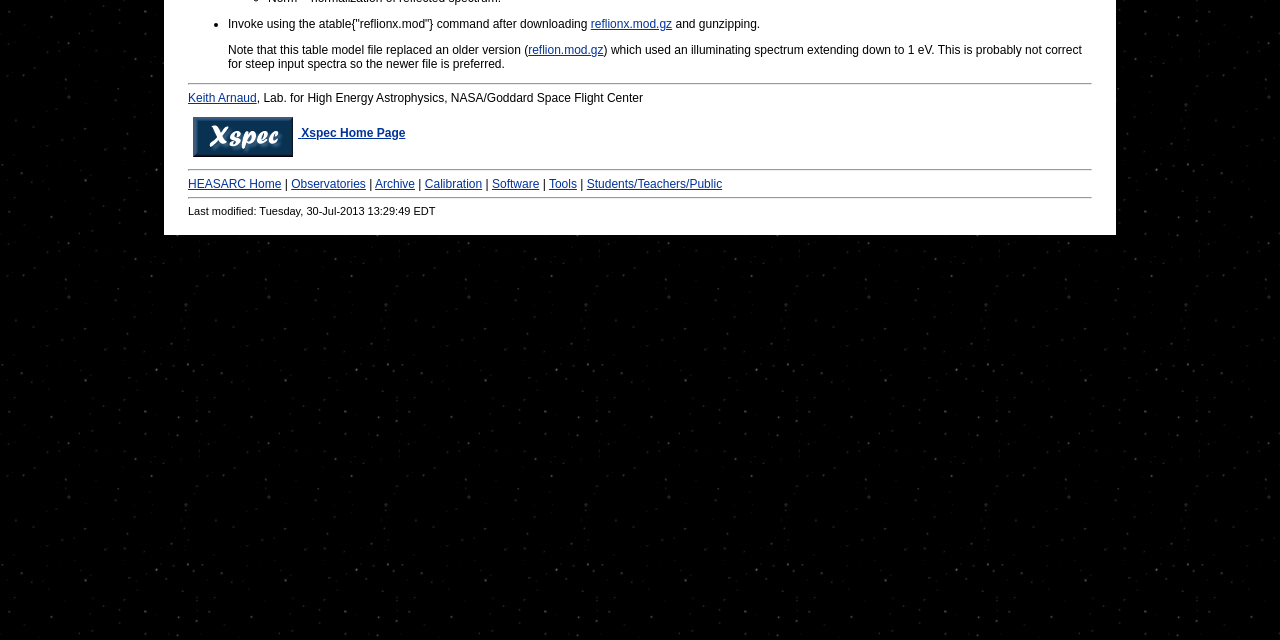Identify the bounding box for the UI element that is described as follows: "Calibration".

[0.332, 0.277, 0.377, 0.298]